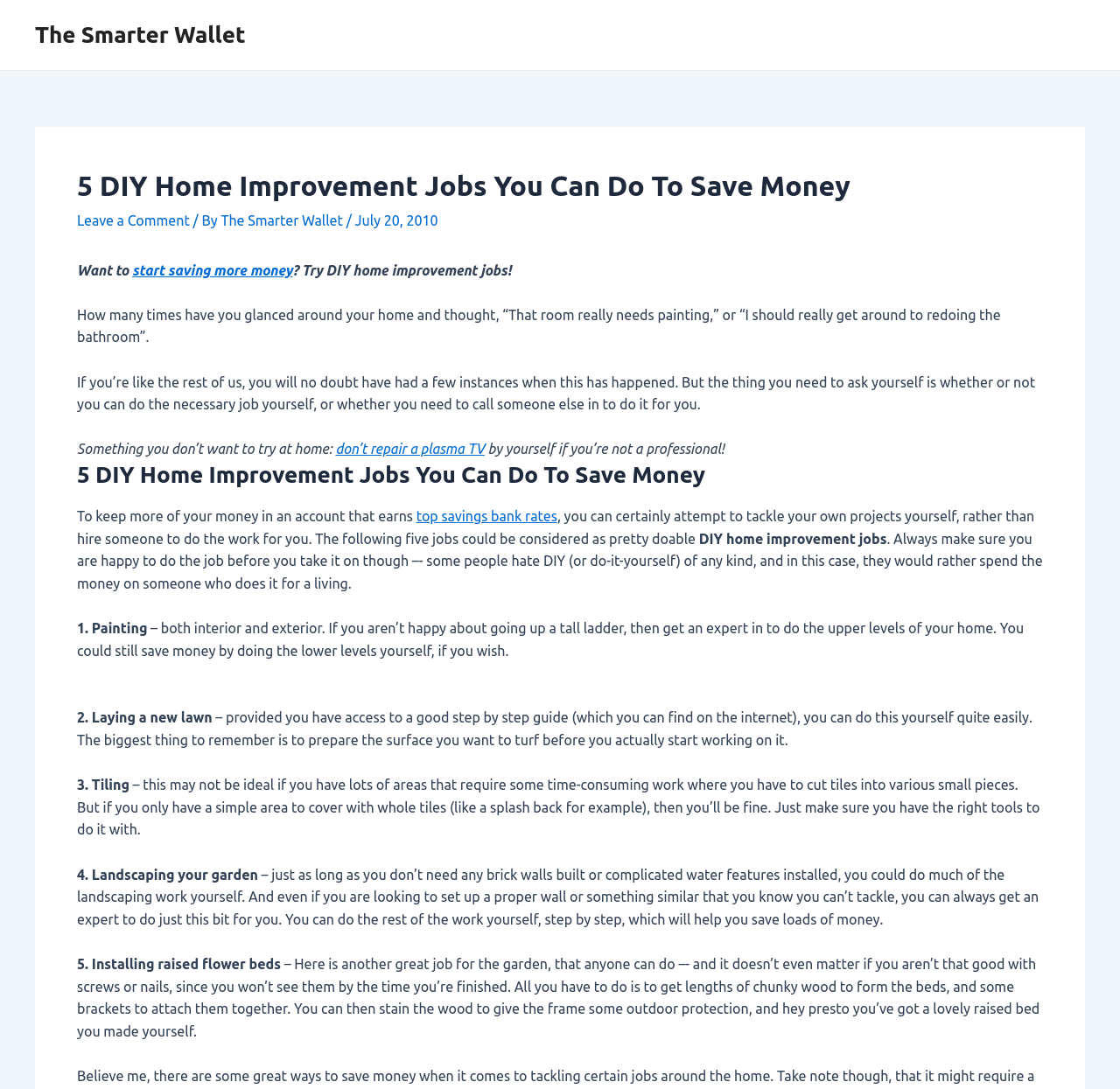Provide a brief response to the question using a single word or phrase: 
What is the purpose of installing raised flower beds?

For gardening